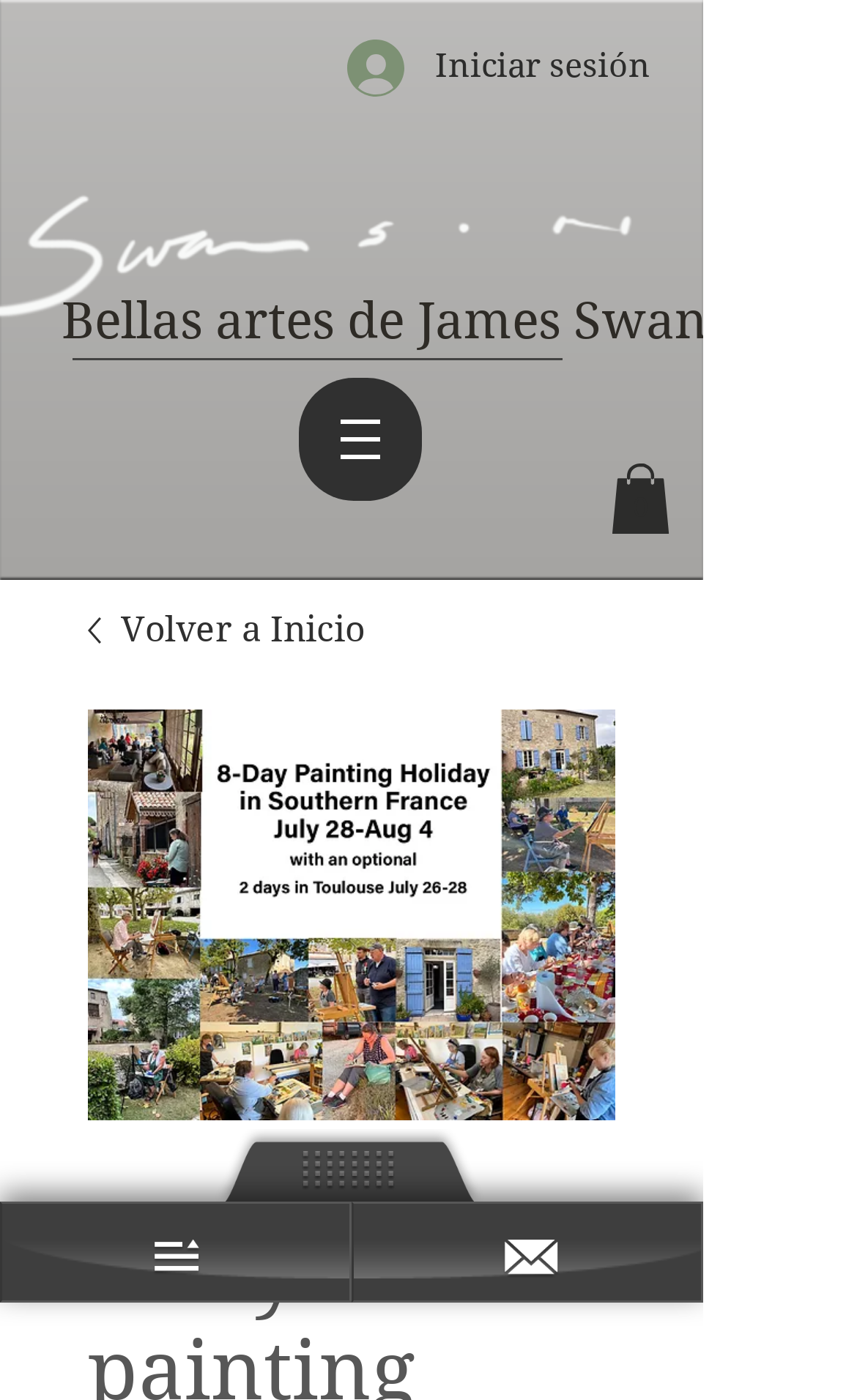What is the navigation menu item?
Based on the visual, give a brief answer using one word or a short phrase.

Site